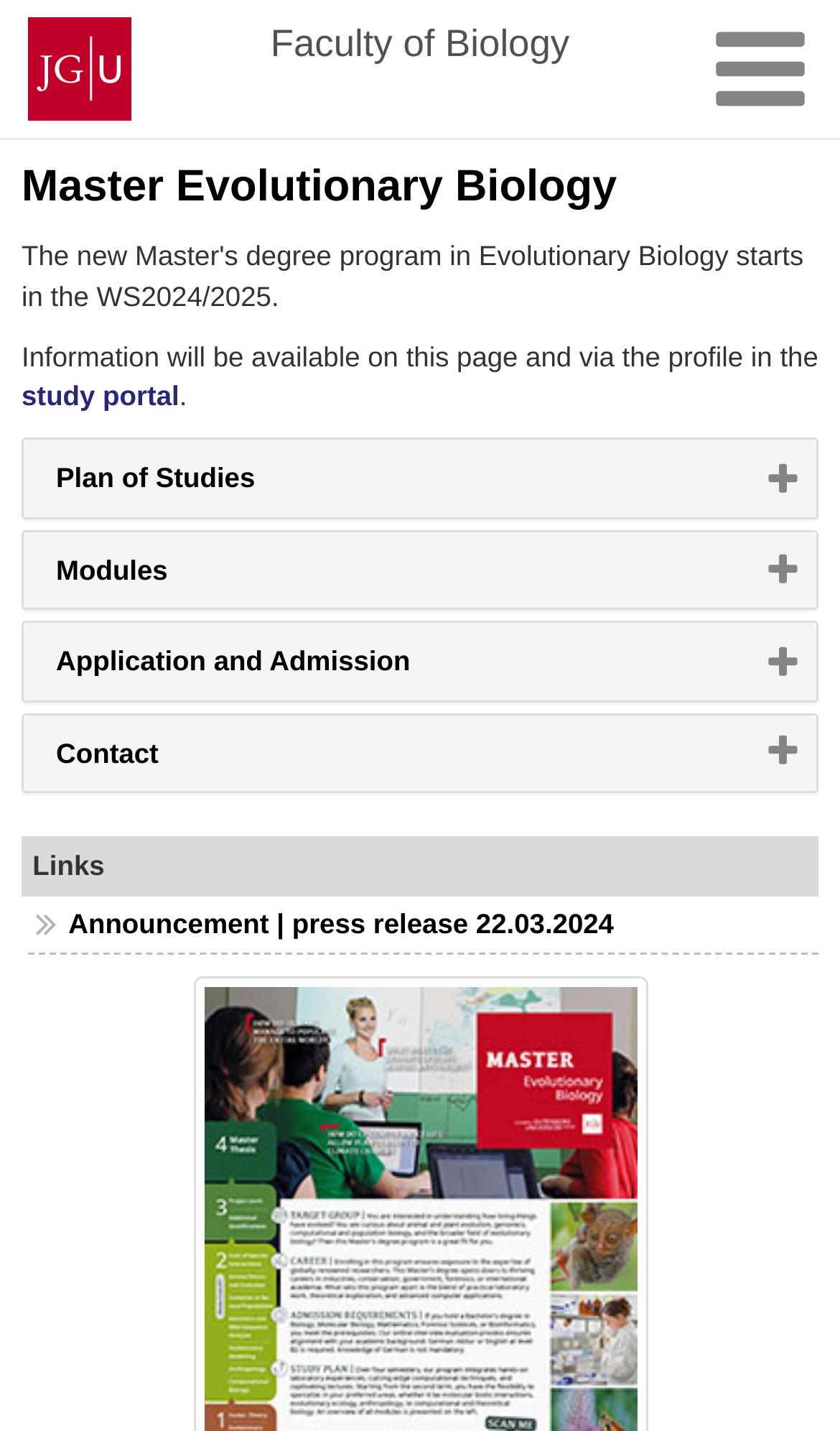Find the bounding box coordinates for the HTML element described as: "study portal". The coordinates should consist of four float values between 0 and 1, i.e., [left, top, right, bottom].

[0.026, 0.265, 0.213, 0.288]